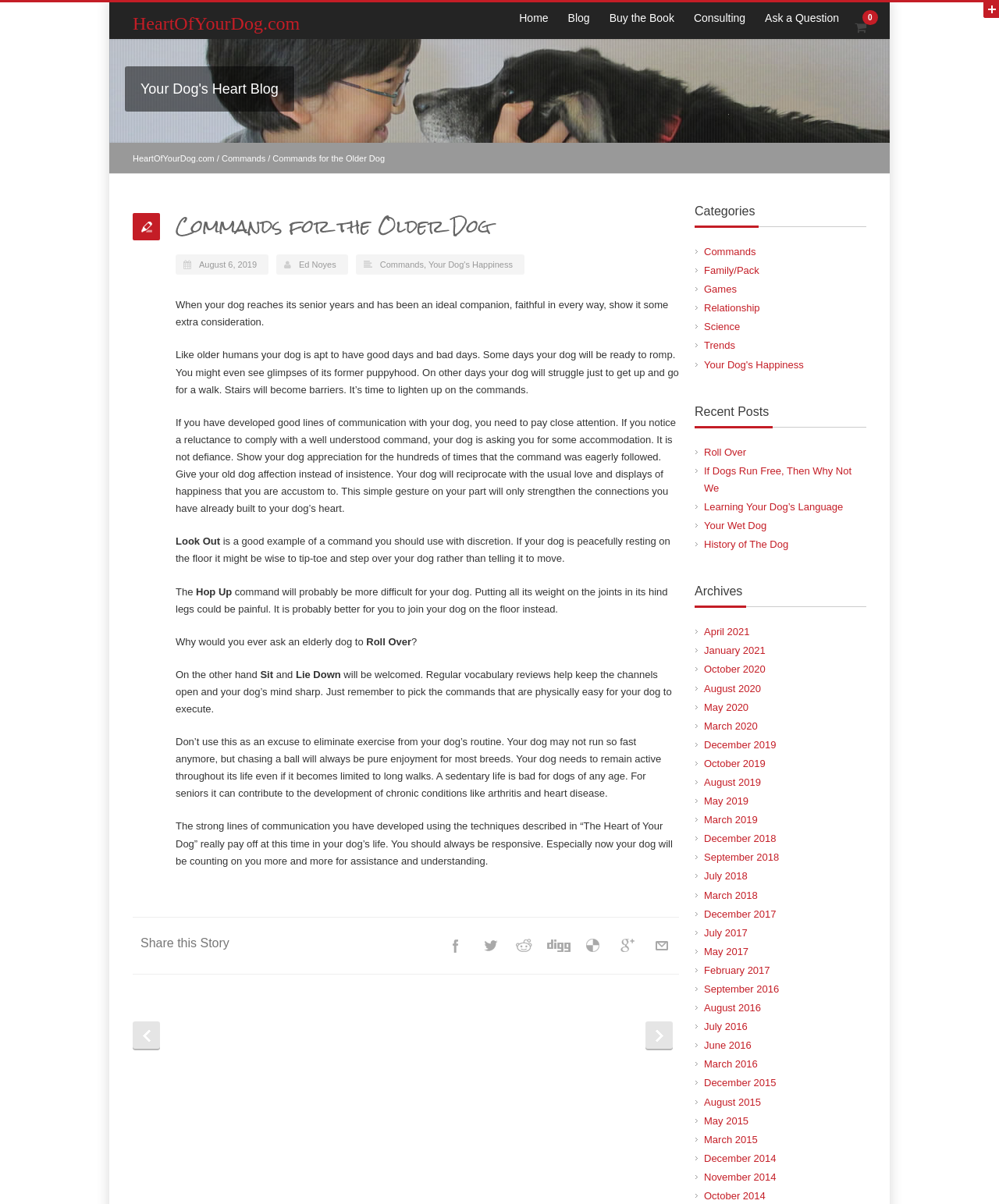Could you determine the bounding box coordinates of the clickable element to complete the instruction: "View the ABOUT page"? Provide the coordinates as four float numbers between 0 and 1, i.e., [left, top, right, bottom].

None